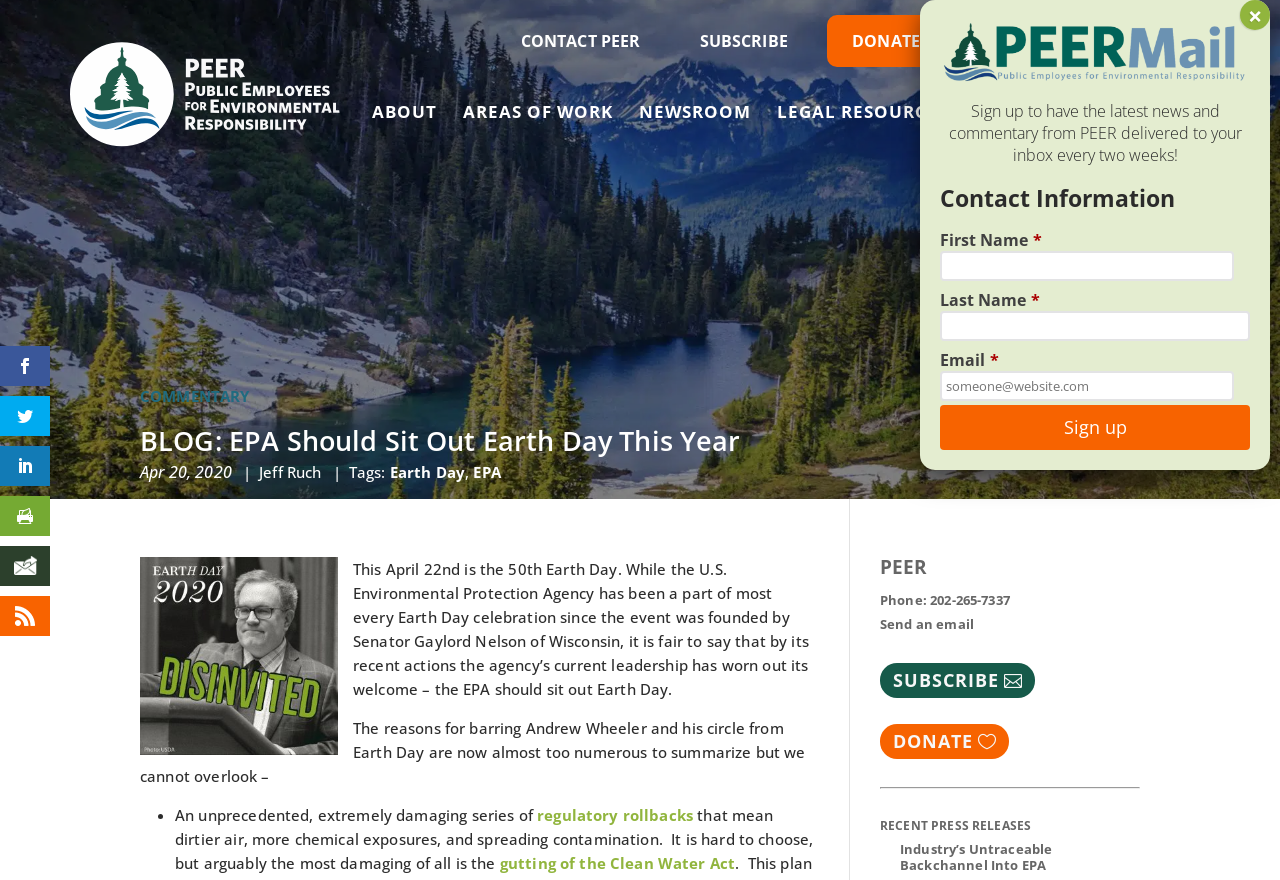Locate the bounding box coordinates of the item that should be clicked to fulfill the instruction: "Contact PEER".

[0.391, 0.023, 0.516, 0.07]